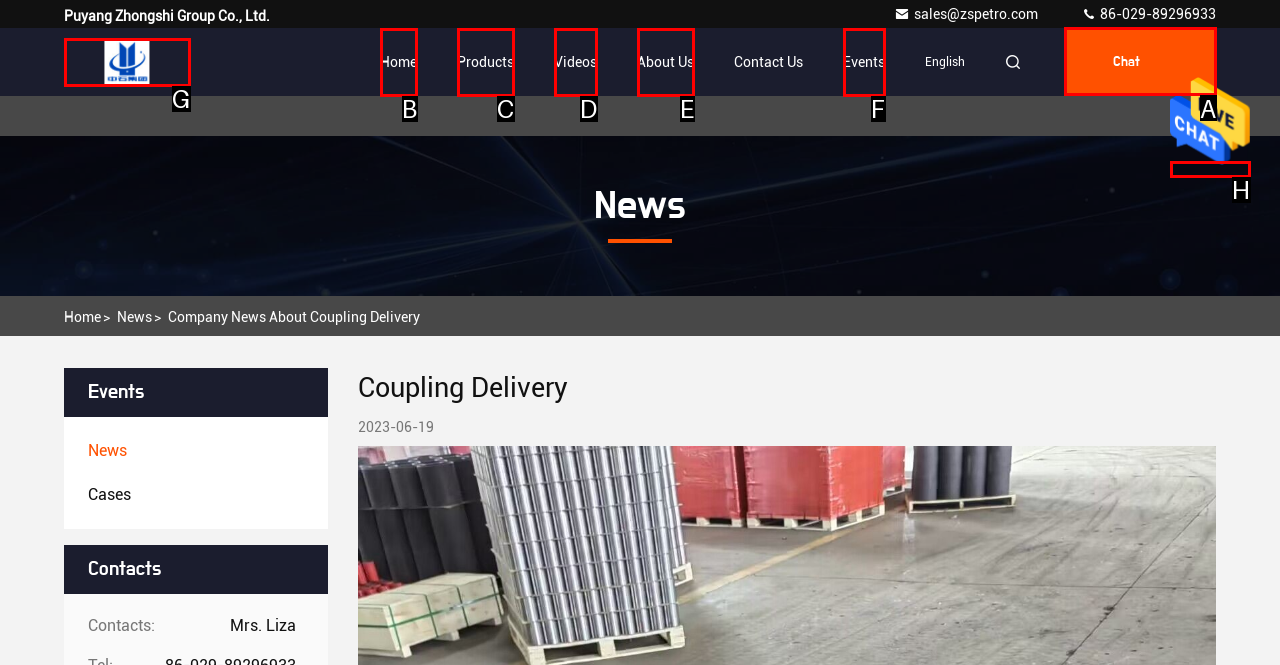Decide which HTML element to click to complete the task: Chat with us Provide the letter of the appropriate option.

A